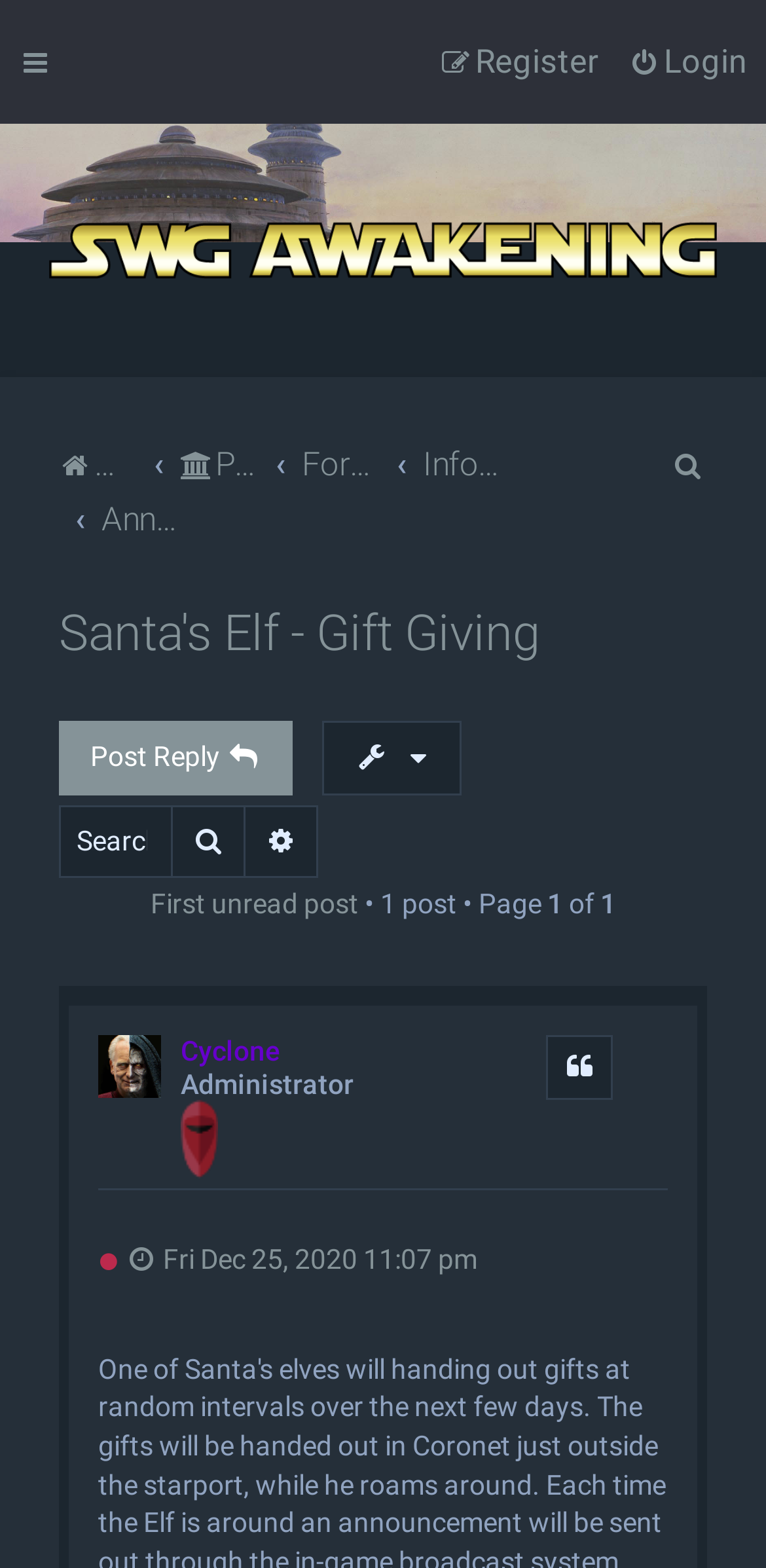Highlight the bounding box coordinates of the element you need to click to perform the following instruction: "Go to the 'Home' page."

[0.077, 0.278, 0.179, 0.313]